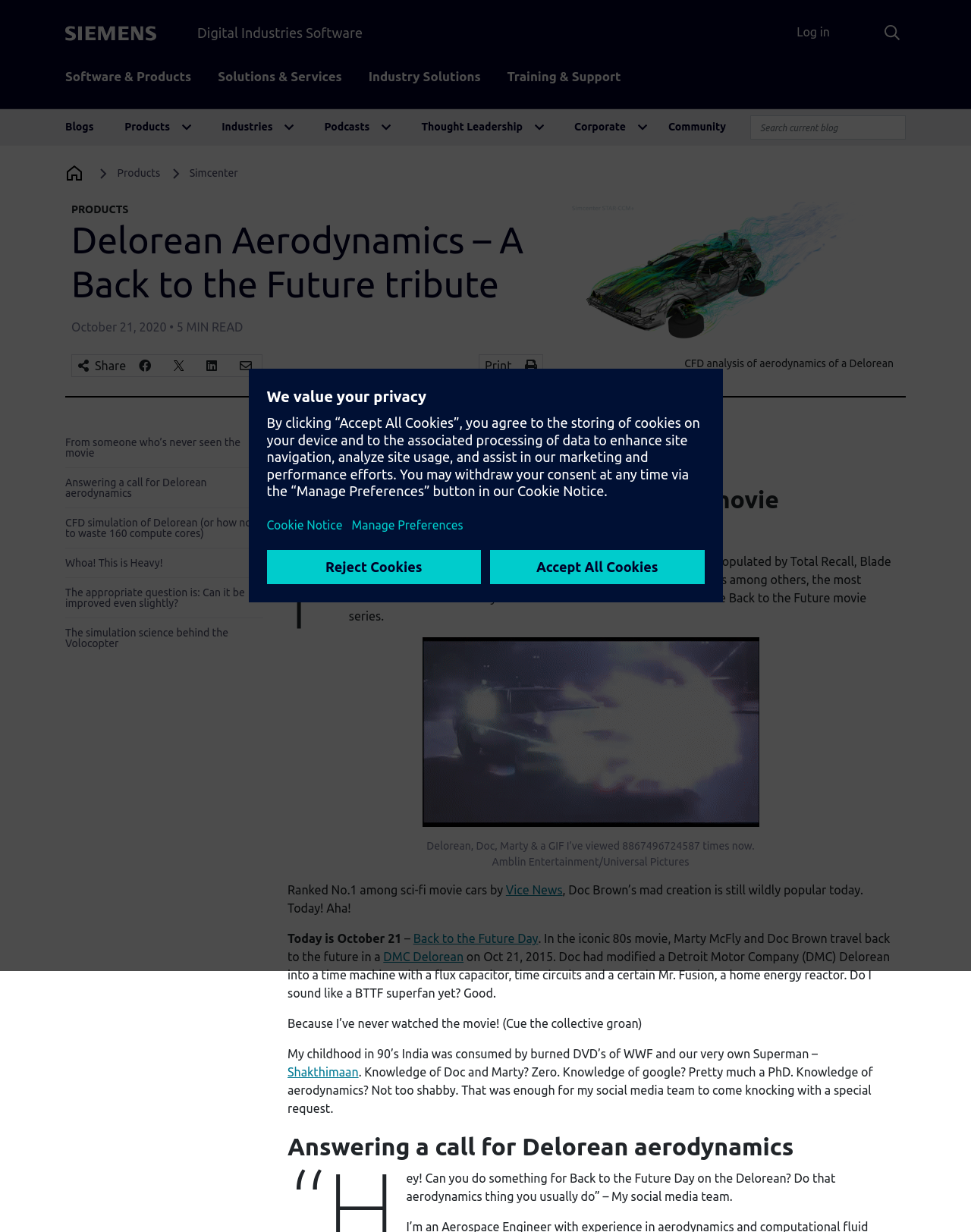Pinpoint the bounding box coordinates of the clickable element to carry out the following instruction: "Click Siemens link."

[0.067, 0.021, 0.161, 0.033]